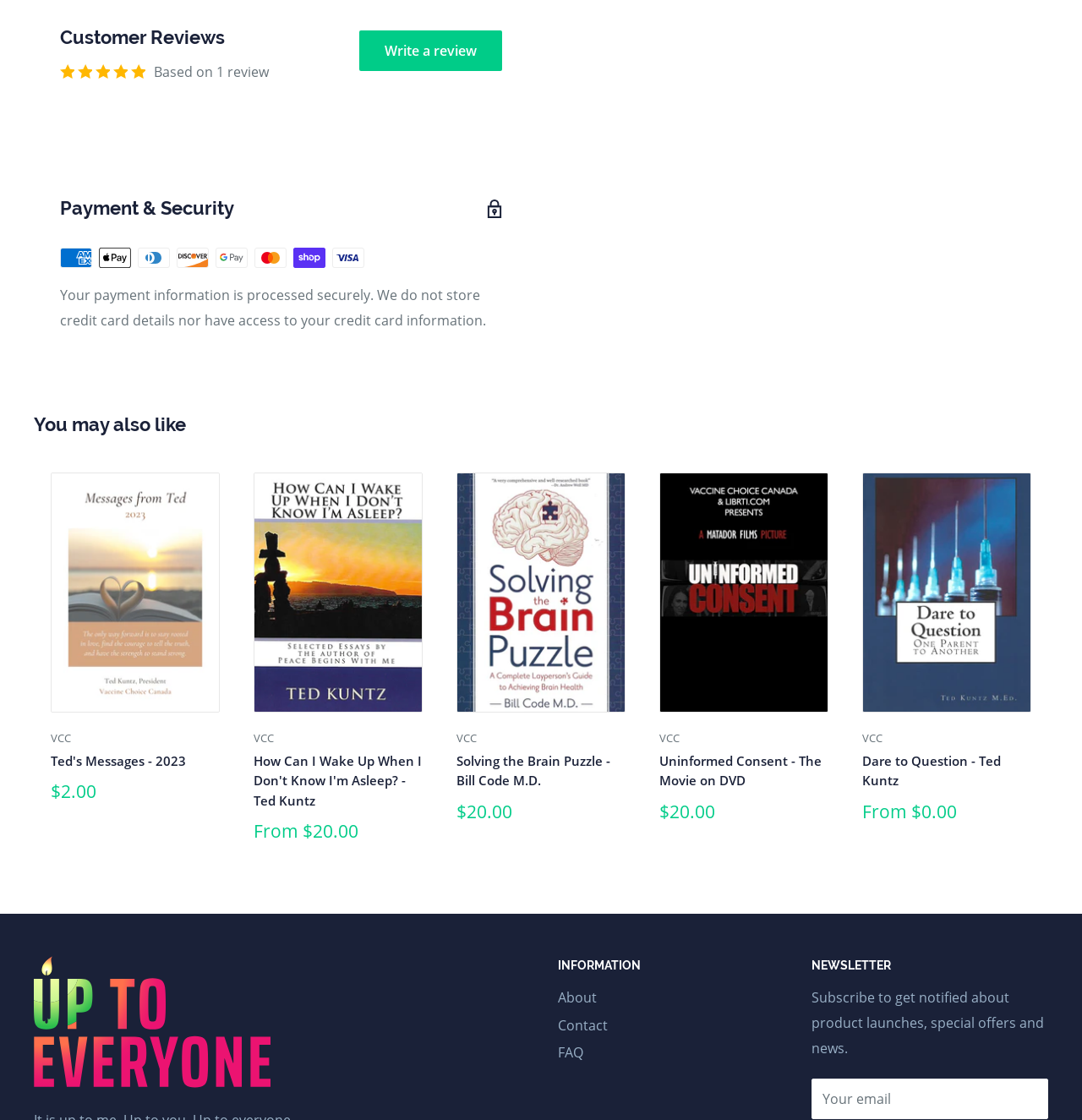Respond to the question below with a concise word or phrase:
What payment methods are accepted?

Multiple